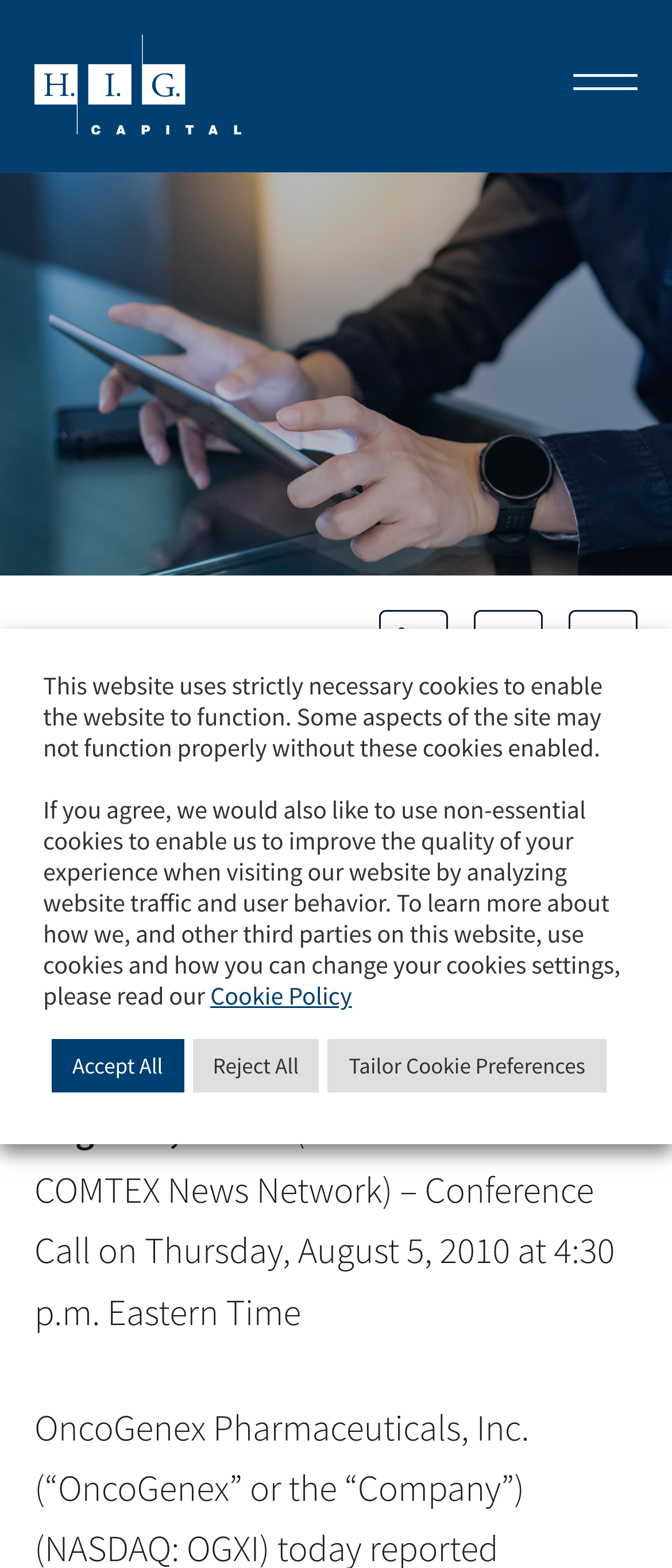Write a detailed summary of the webpage.

The webpage is about OncoGenex's second quarter financial results. At the top left, there is a link to "H.I.G. Capital" accompanied by an image with the same name. On the top right, there is a button to toggle navigation. Below the button, there are three social media links: LinkedIn, Twitter, and Facebook.

The main content of the webpage starts with a heading that reads "OncoGenex Reports Second Quarter Financial Results". Below the heading, there are two paragraphs of text. The first paragraph mentions the location and date of the report, while the second paragraph provides more details about the conference call.

On the top of the page, there is a navigation section that displays the current date, "August 5, 2010", and the region, "North America". There is also a "Share This Page" button and three social media links.

At the bottom of the page, there is a dialog box for cookie consent. The dialog box explains the use of necessary and non-essential cookies on the website and provides options to accept, reject, or tailor cookie preferences. There is also a link to the "Cookie Policy" for more information.